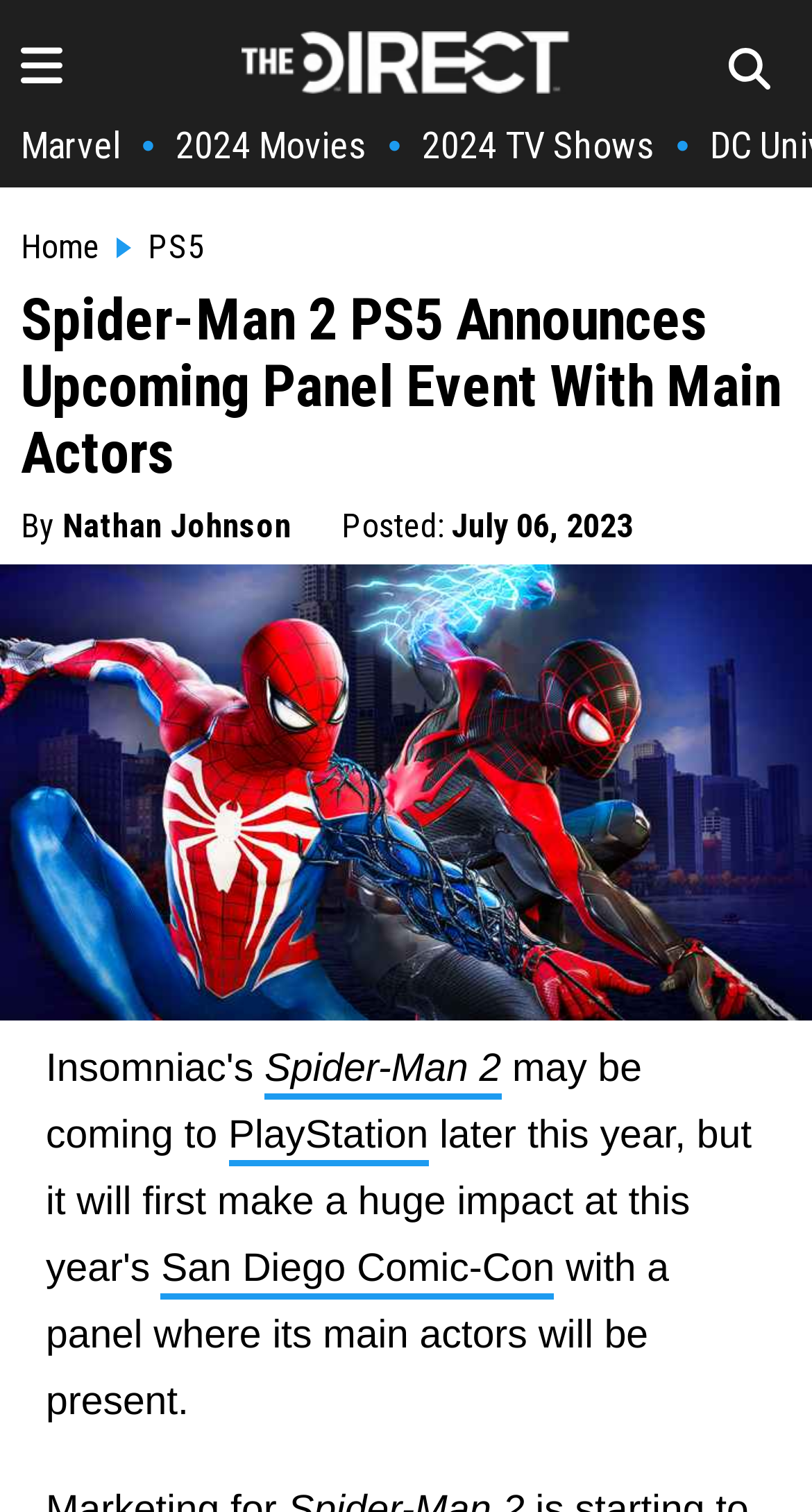Refer to the image and provide an in-depth answer to the question: 
What is the date of the article?

I found the answer by looking at the text content of the webpage, specifically the time element which contains the text 'July 06, 2023'.